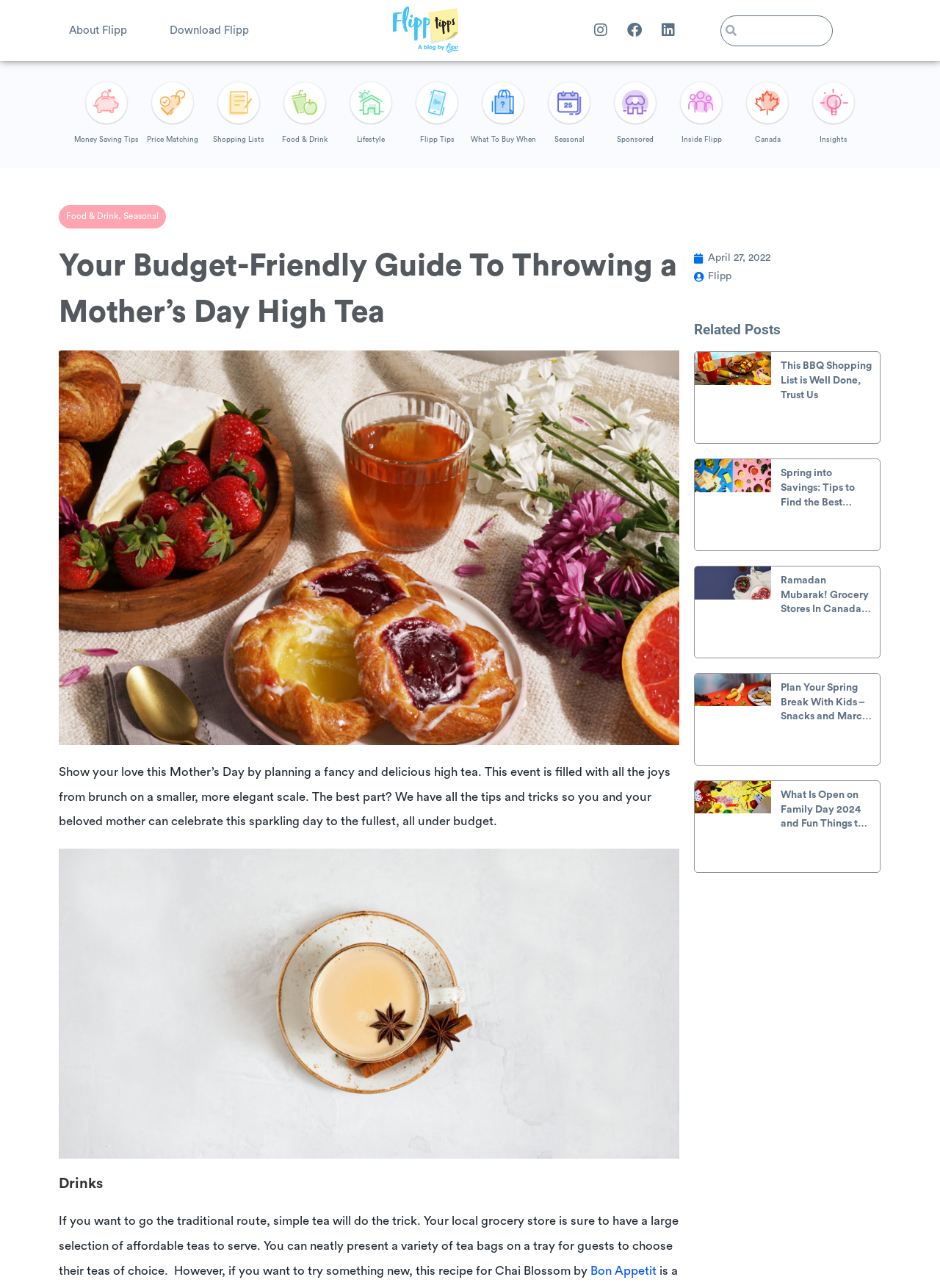What is the theme of the article?
Please respond to the question with a detailed and thorough explanation.

The theme of the article is Mother's Day High Tea, which is evident from the title 'Your Budget-Friendly Guide To Throwing a Mother’s Day High Tea' and the content of the article that provides tips and tricks for planning a high tea event on a budget.